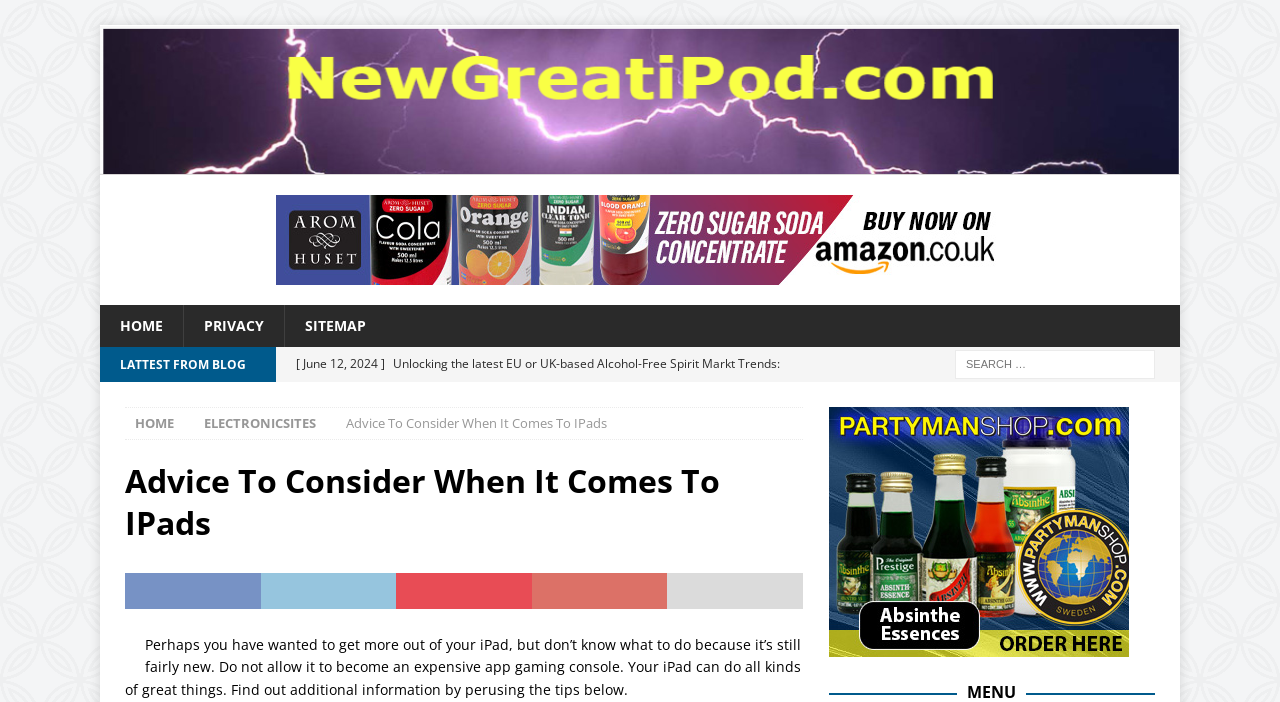What is the main heading of this webpage? Please extract and provide it.

Advice To Consider When It Comes To IPads